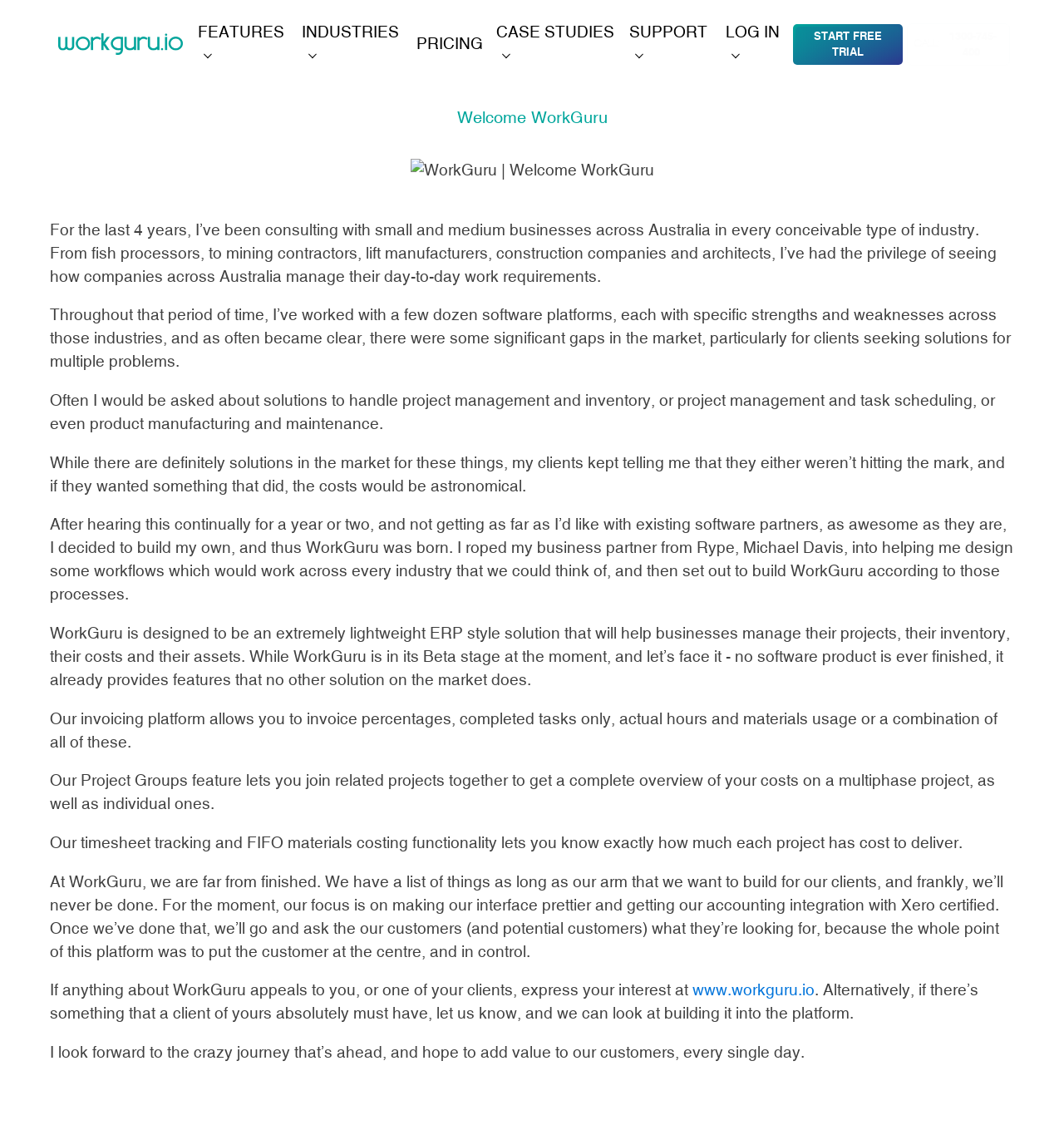What is the goal of WorkGuru's interface development?
Using the image, give a concise answer in the form of a single word or short phrase.

Make it prettier